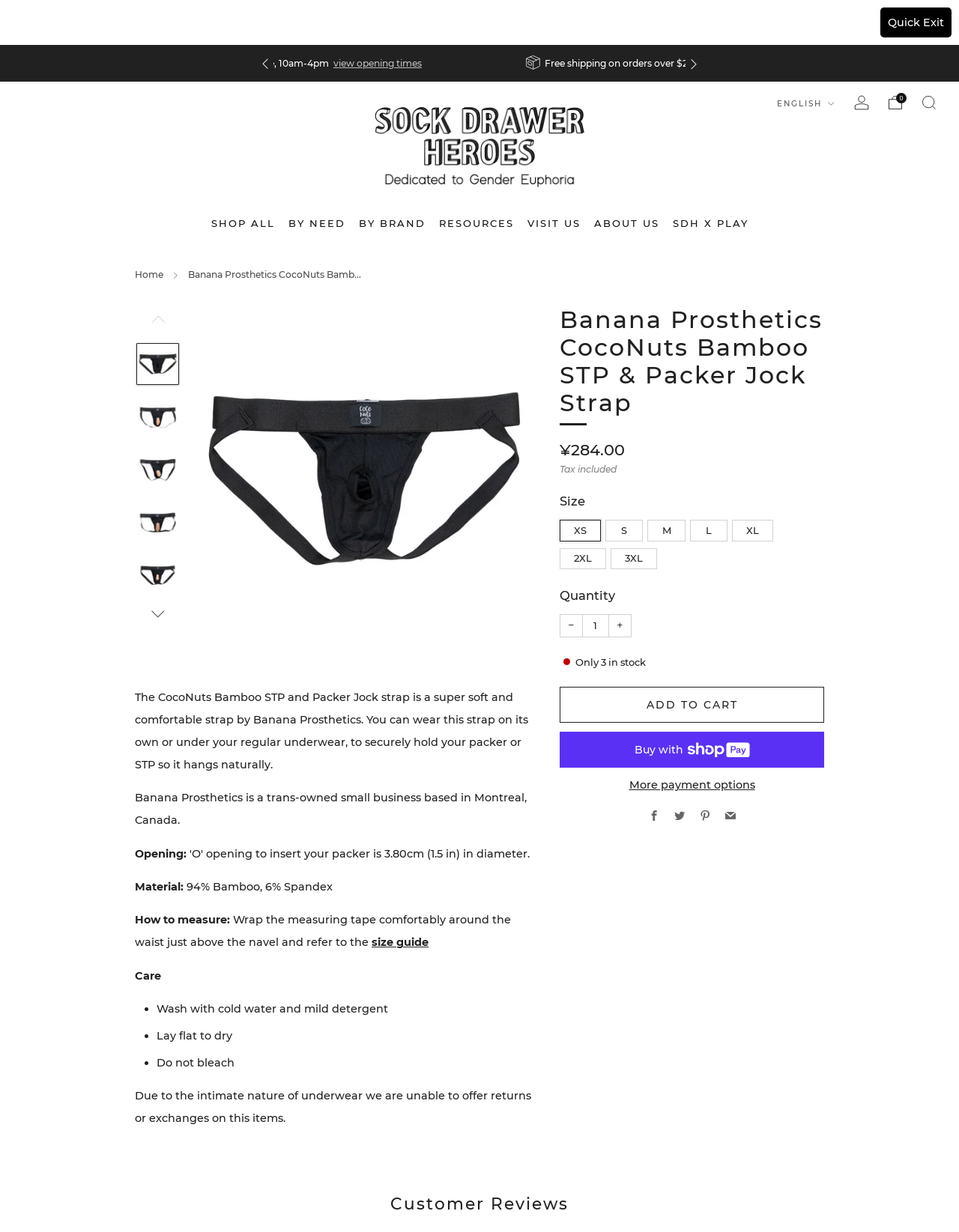Locate the bounding box coordinates of the region to be clicked to comply with the following instruction: "Click the 'Banana Prosthetics CocoNuts Bamboo STP & Packer Jock Strap' image". The coordinates must be four float numbers between 0 and 1, in the form [left, top, right, bottom].

[0.2, 0.249, 0.56, 0.53]